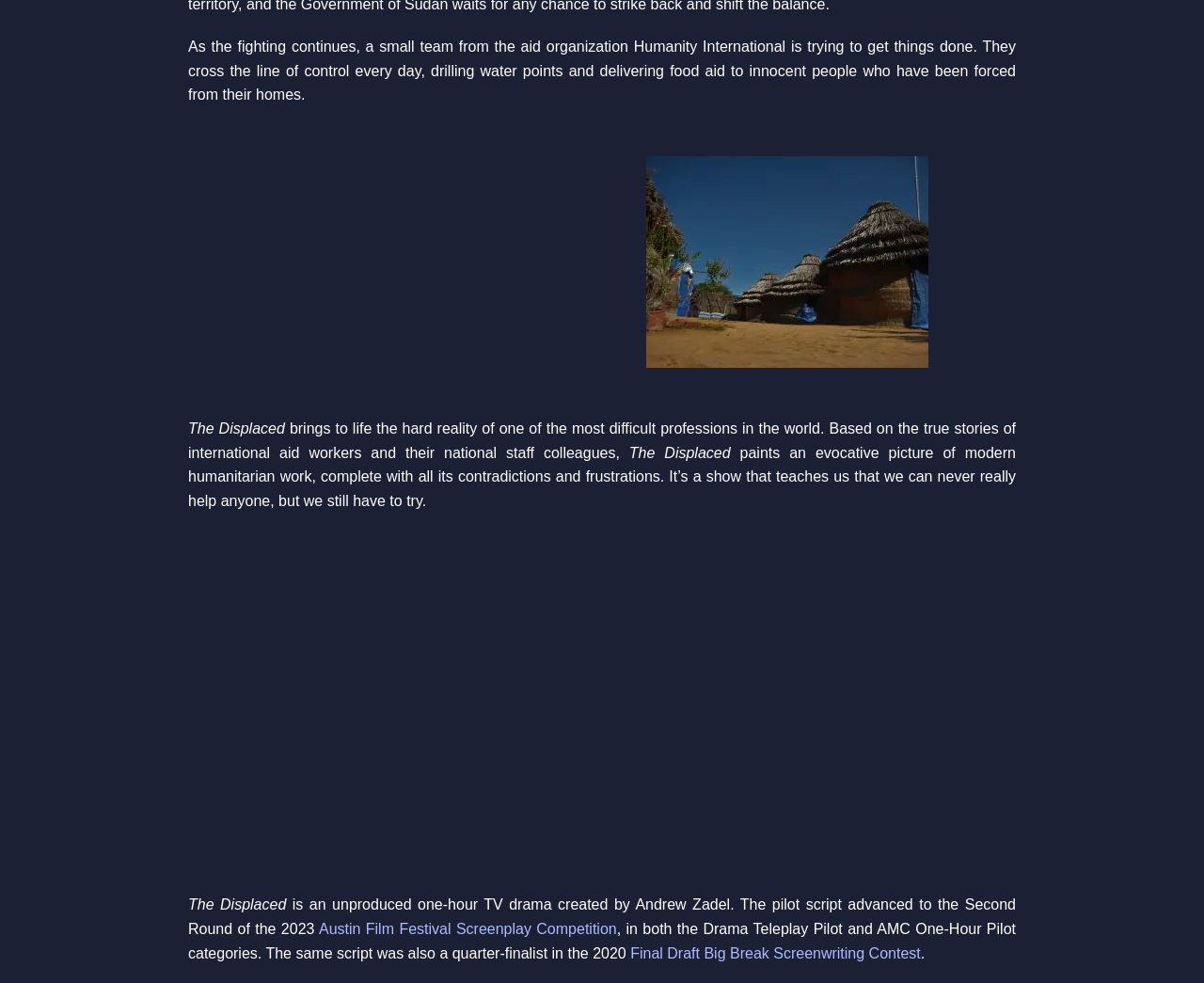Respond to the question below with a single word or phrase:
What is the email address of the author?

andrewzadel@gmail.com